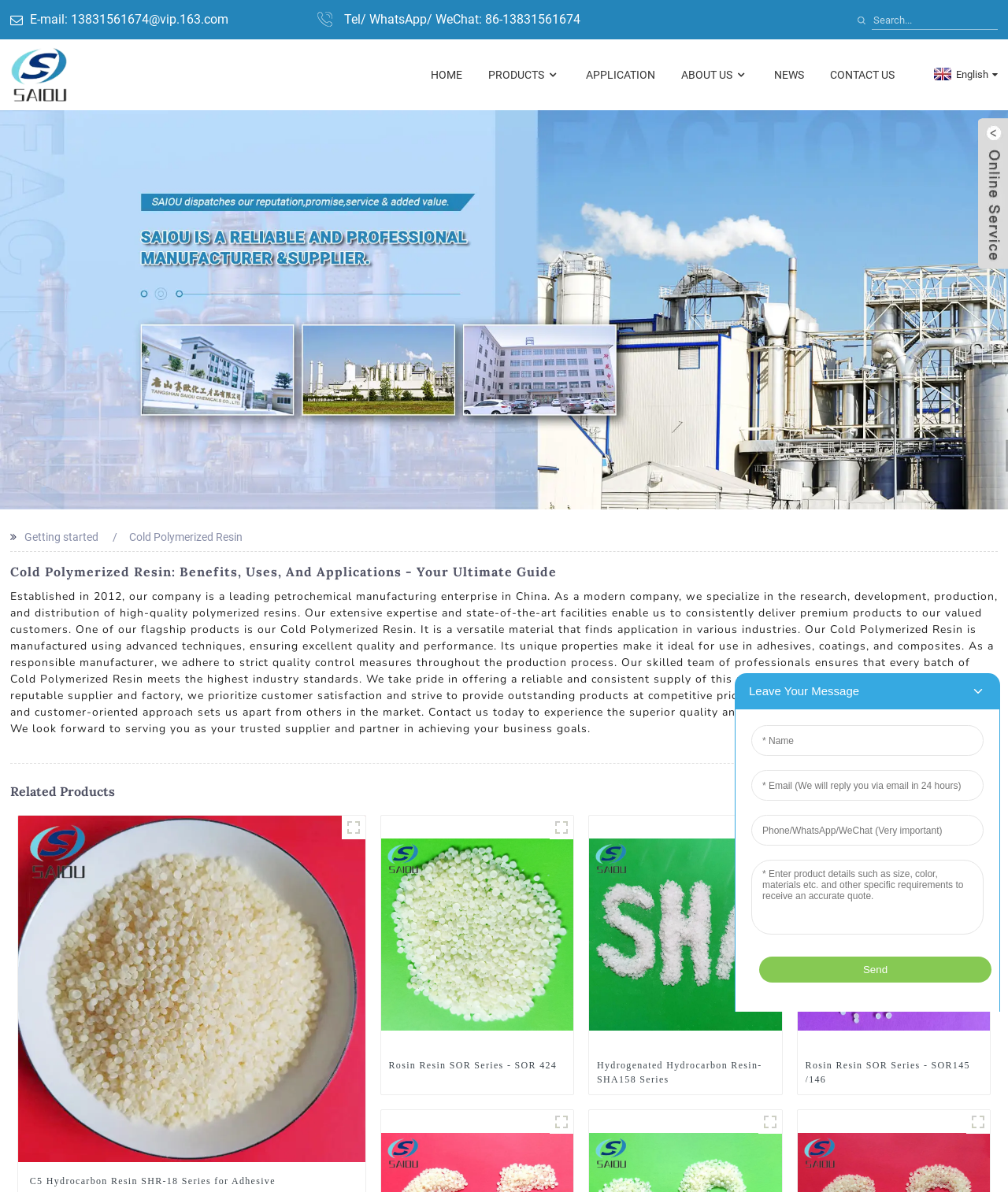Provide the bounding box coordinates in the format (top-left x, top-left y, bottom-right x, bottom-right y). All values are floating point numbers between 0 and 1. Determine the bounding box coordinate of the UI element described as: Hydrogenated Hydrocarbon Resin-SHA158 Series

[0.592, 0.887, 0.768, 0.911]